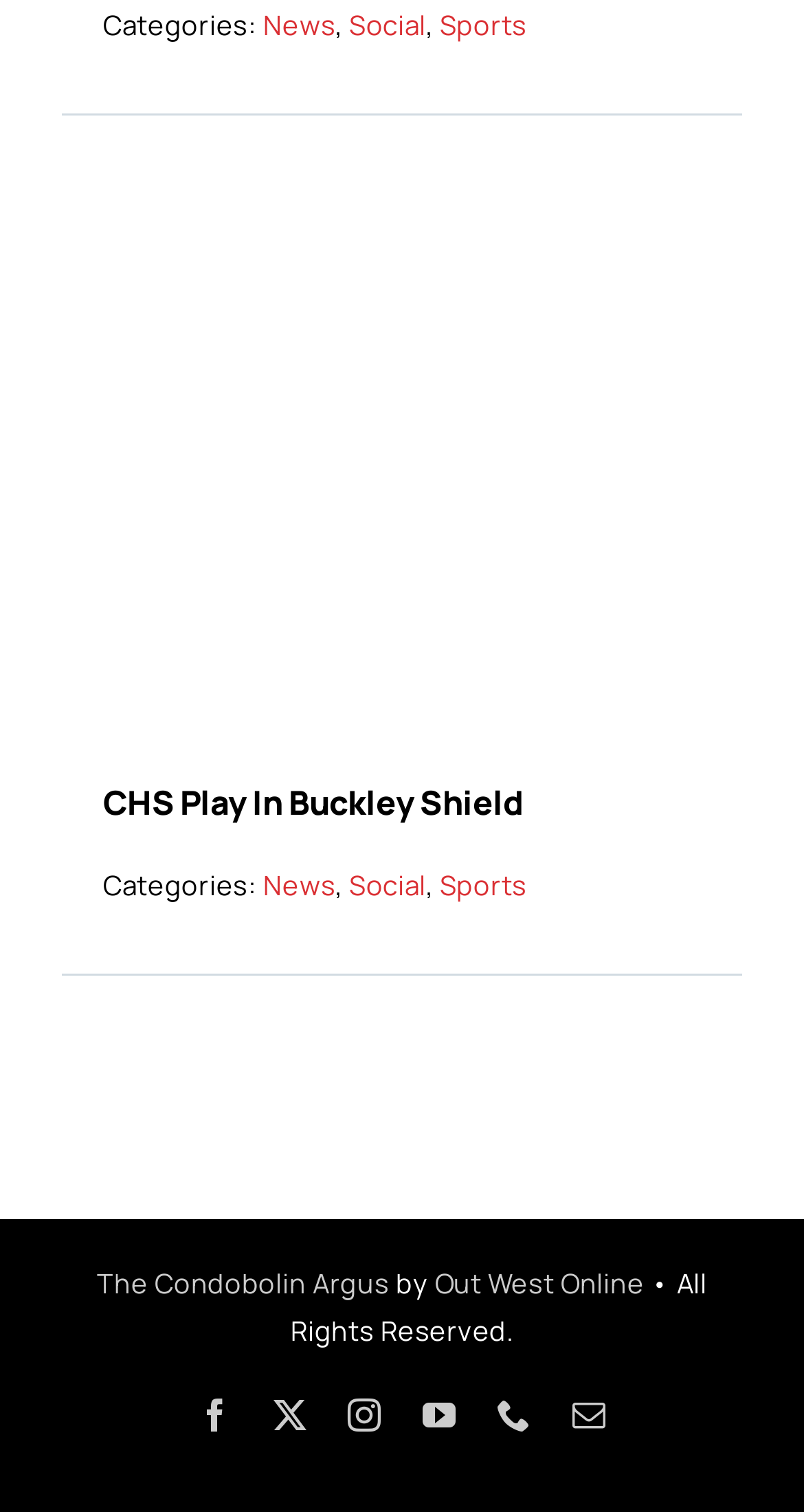Answer the following query with a single word or phrase:
What is the purpose of the image on this webpage?

Unknown